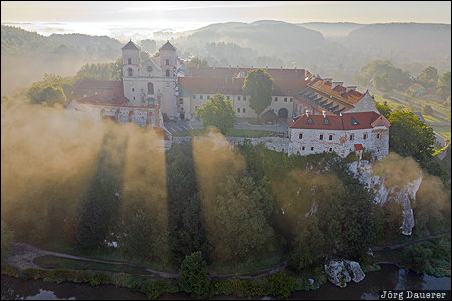Convey all the details present in the image.

The image captures the breathtaking view of Tyniec Abbey, located in Lesser Poland, as the morning sun casts ethereal light across the landscape. The abbey, perched gracefully atop a hill overlooking the Vistula River, is partially shrouded in gentle morning fog that enhances its mystical aura. Surrounded by lush greenery, the historical structure features distinct architectural elements, including twin bell towers and beautifully tiled roofs. This serene scene, taken in September 2020 with a drone, illustrates the tranquil beauty of the region, inviting viewers to appreciate both the natural and man-made marvels that define this picturesque location. The photographer, Jörg Dauerer, encapsulates the charm of Tyniec Abbey in this stunning composition.